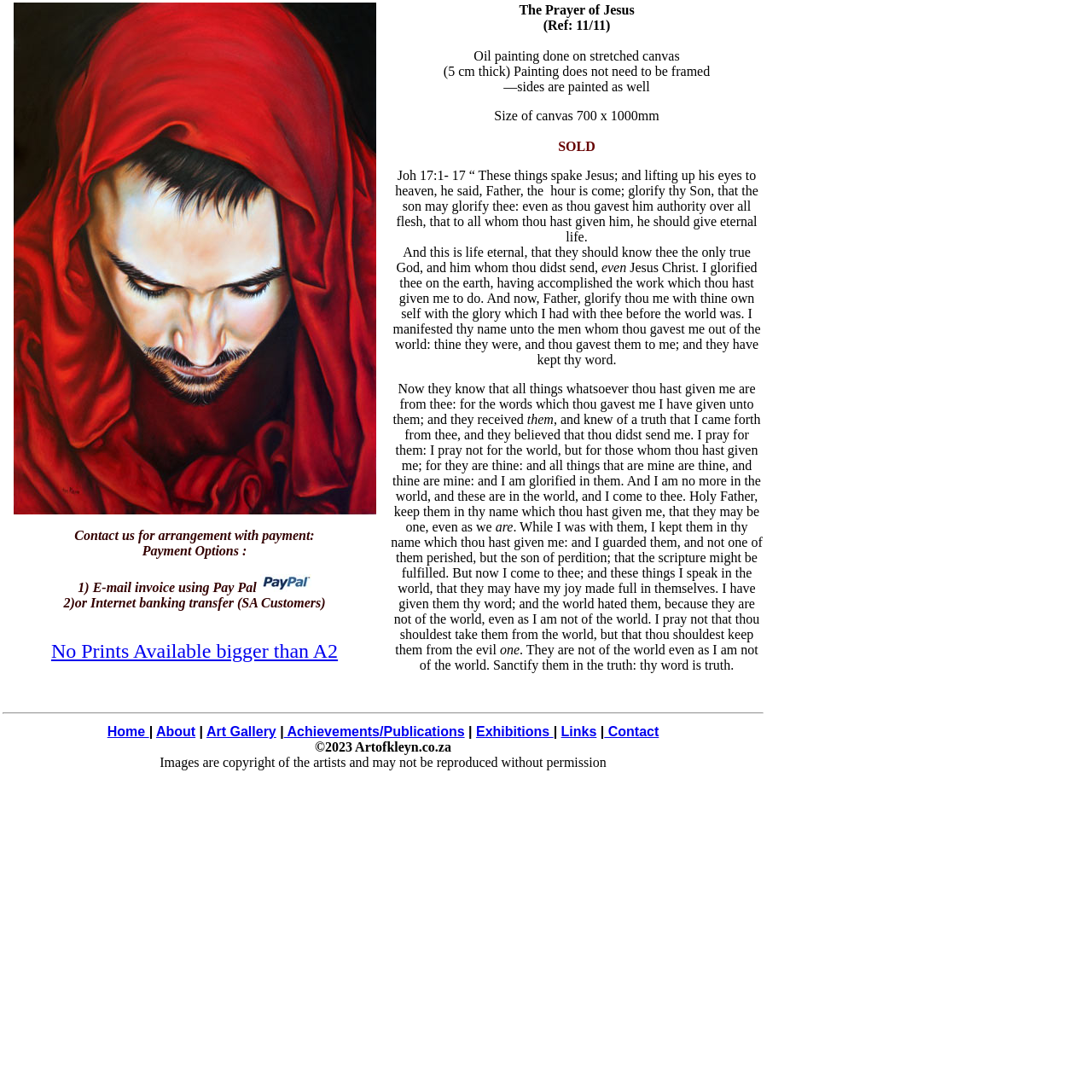Please specify the bounding box coordinates for the clickable region that will help you carry out the instruction: "Click the 'About' link".

[0.143, 0.663, 0.179, 0.677]